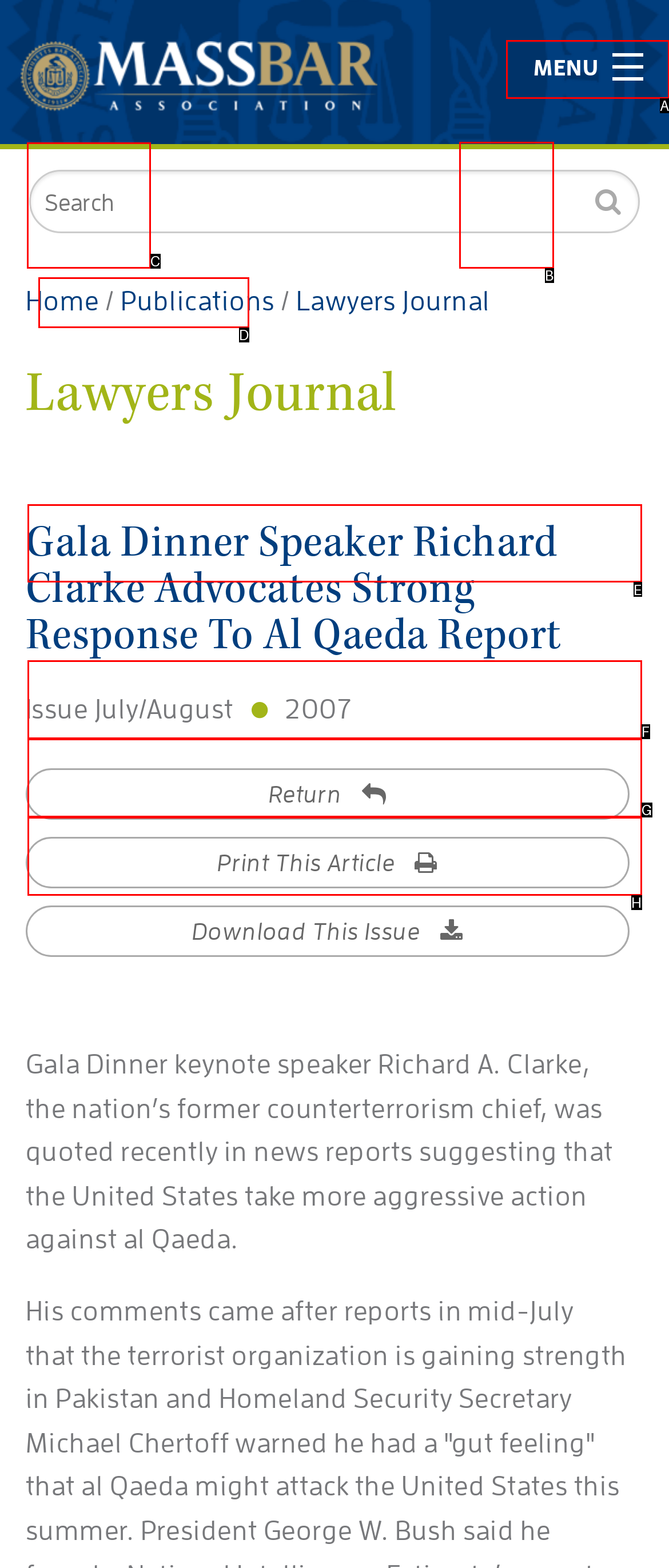Select the UI element that should be clicked to execute the following task: Go to MBA News
Provide the letter of the correct choice from the given options.

C